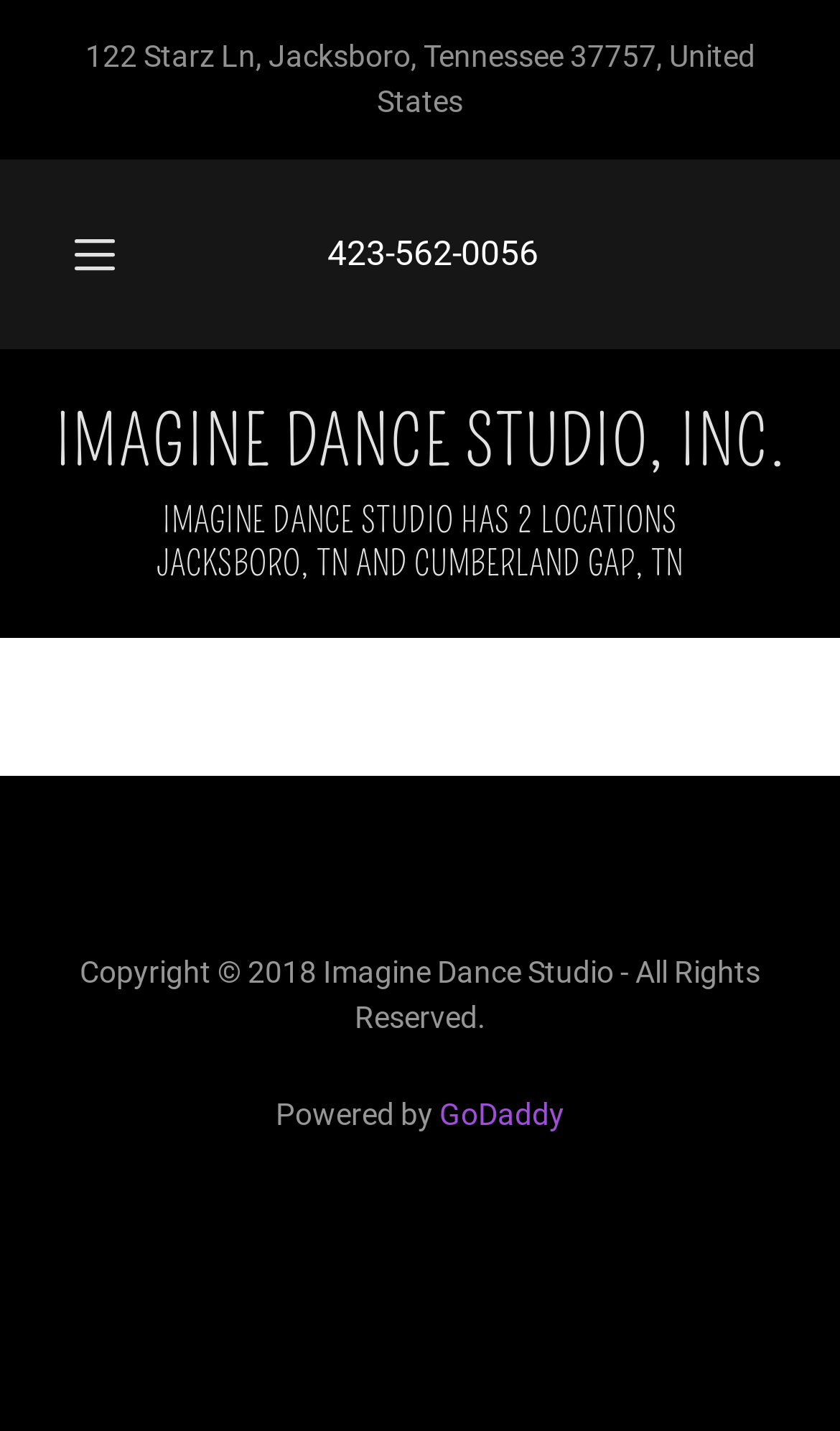Please respond to the question with a concise word or phrase:
What is the phone number of Imagine Dance Studio?

423-562-0056